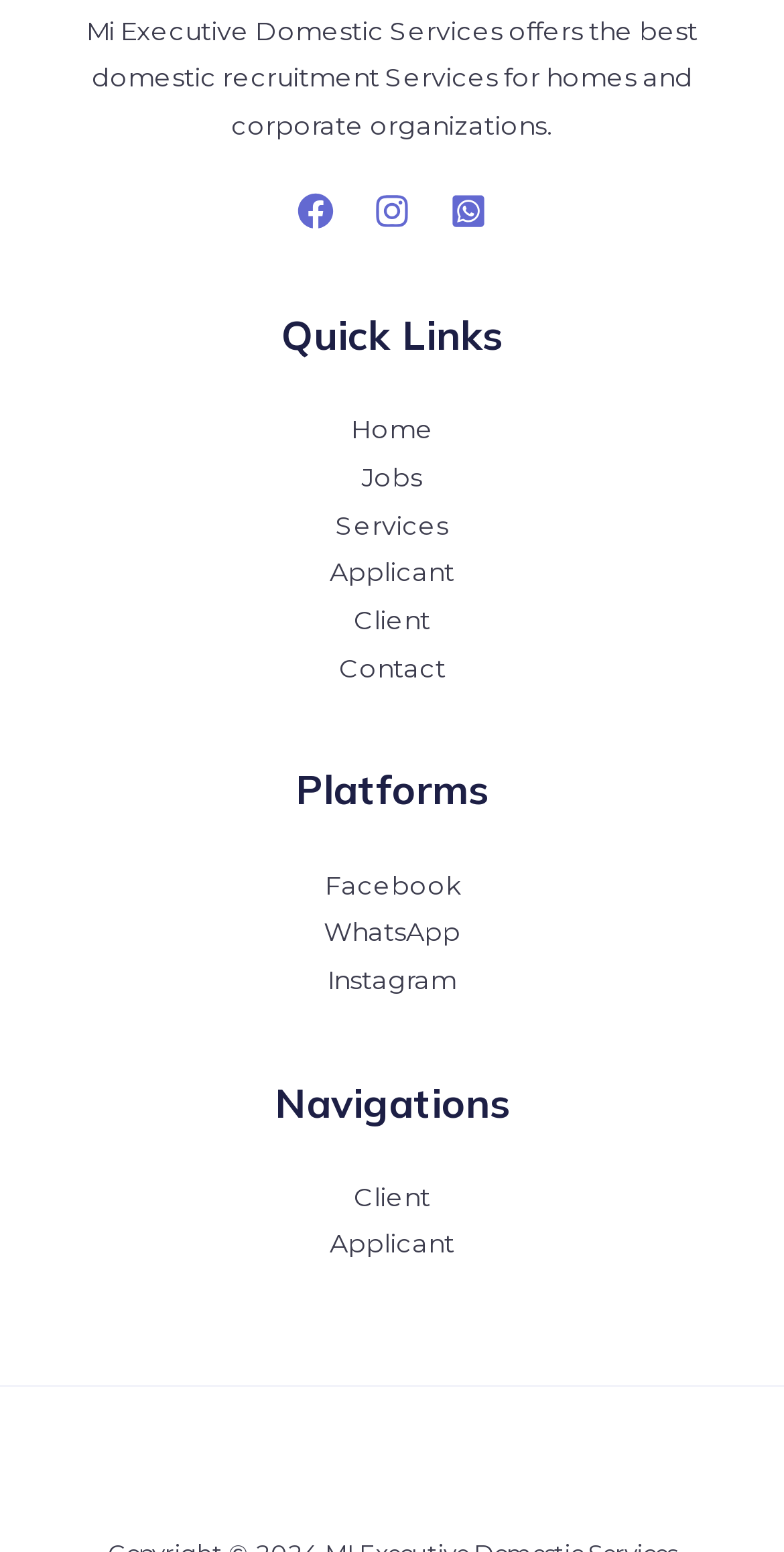Examine the image and give a thorough answer to the following question:
What is the name of the company?

The company name is mentioned in the static text at the top of the webpage, which says 'Mi Executive Domestic Services offers the best domestic recruitment Services for homes and corporate organizations.'